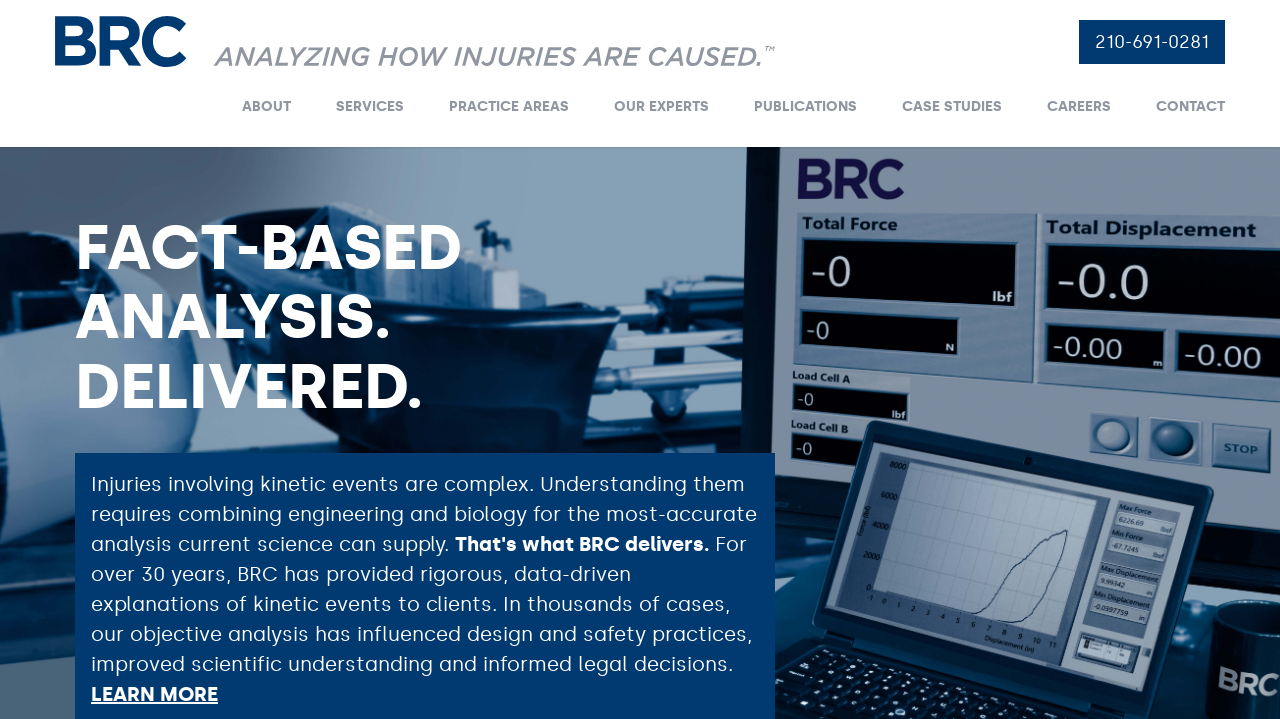Summarize the webpage in an elaborate manner.

The webpage is about Biodynamic Research Corporation (BRC), a professional services firm specializing in biomechanical and injury causation consulting. At the top right corner, there is a phone number "210-691-0281" and a link to "BRC Online" with a corresponding image. 

Below the top section, there is a navigation menu with 8 links: "ABOUT", "SERVICES", "PRACTICE AREAS", "OUR EXPERTS", "PUBLICATIONS", "CASE STUDIES", "CAREERS", and "CONTACT", arranged horizontally from left to right.

The main content of the webpage is divided into two sections. The first section has a heading "FACT-BASED ANALYSIS. DELIVERED." and a paragraph of text that explains the complexity of injuries involving kinetic events and the need for combining engineering and biology for accurate analysis. 

The second section has another paragraph of text that describes BRC's experience and expertise in providing objective analysis of kinetic events, influencing design and safety practices, improving scientific understanding, and informing legal decisions over the past 30 years. 

At the bottom of the second section, there is a "LEARN MORE" link.